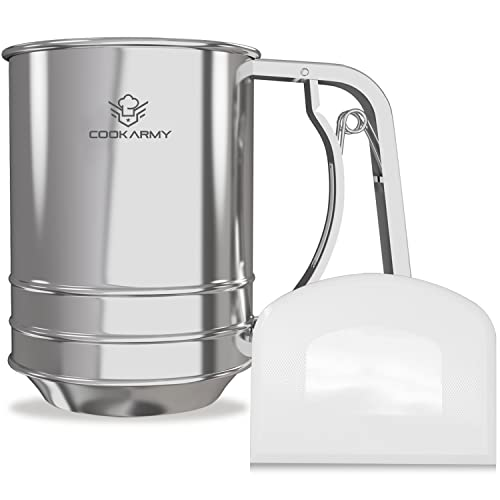Is the sifter dishwasher safe?
Answer the question using a single word or phrase, according to the image.

Yes